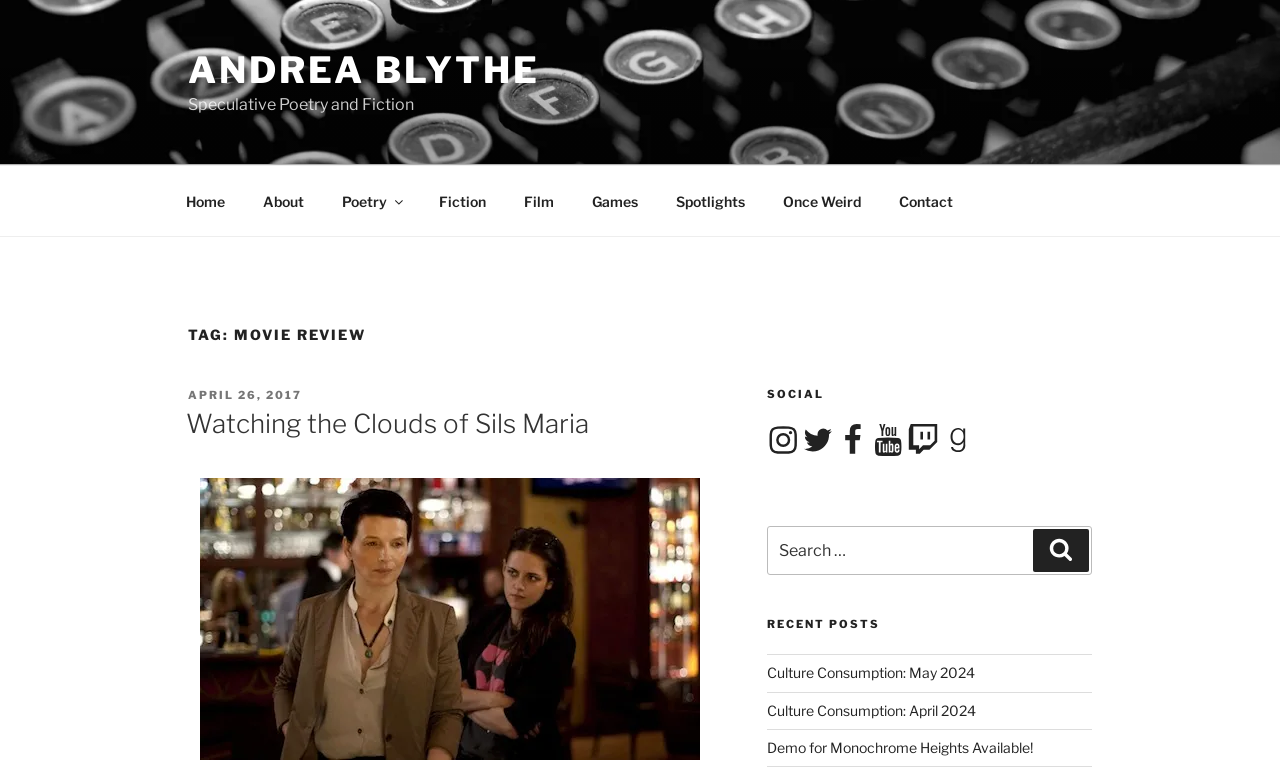Locate the bounding box for the described UI element: "Poetry". Ensure the coordinates are four float numbers between 0 and 1, formatted as [left, top, right, bottom].

[0.253, 0.228, 0.327, 0.292]